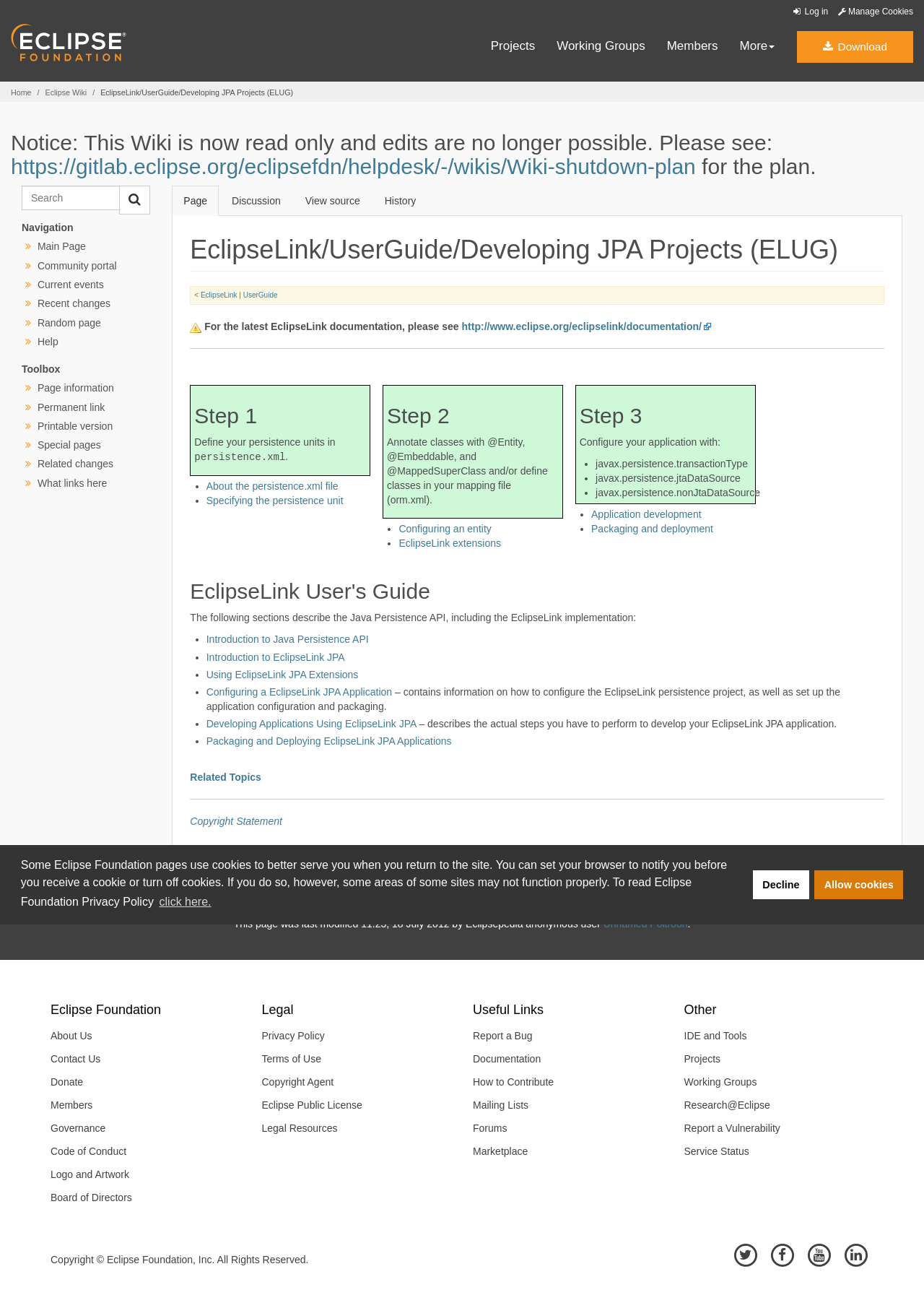Please find and provide the title of the webpage.

EclipseLink/UserGuide/Developing JPA Projects (ELUG)